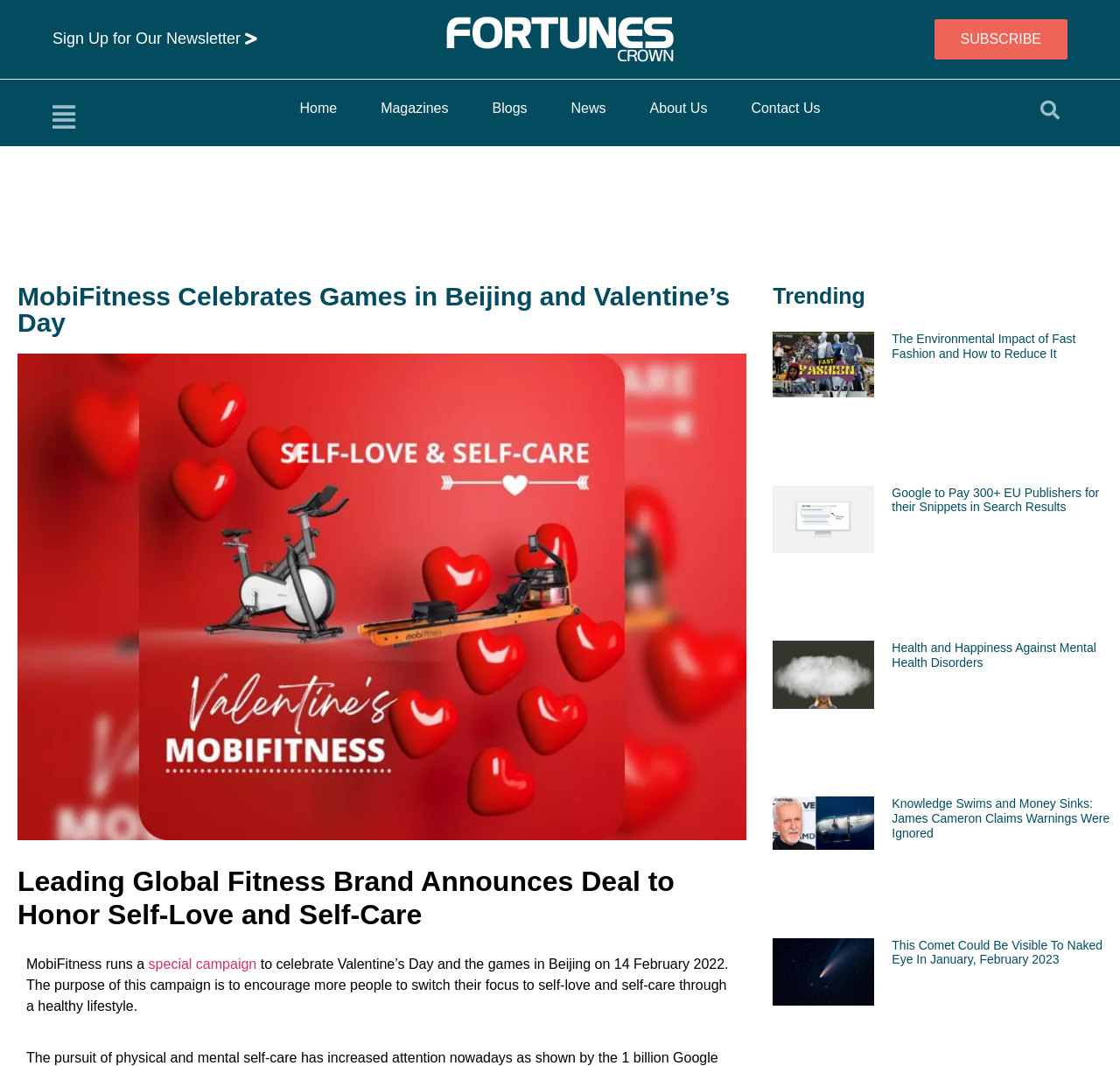Please indicate the bounding box coordinates for the clickable area to complete the following task: "Sign up for the newsletter". The coordinates should be specified as four float numbers between 0 and 1, i.e., [left, top, right, bottom].

[0.047, 0.029, 0.23, 0.044]